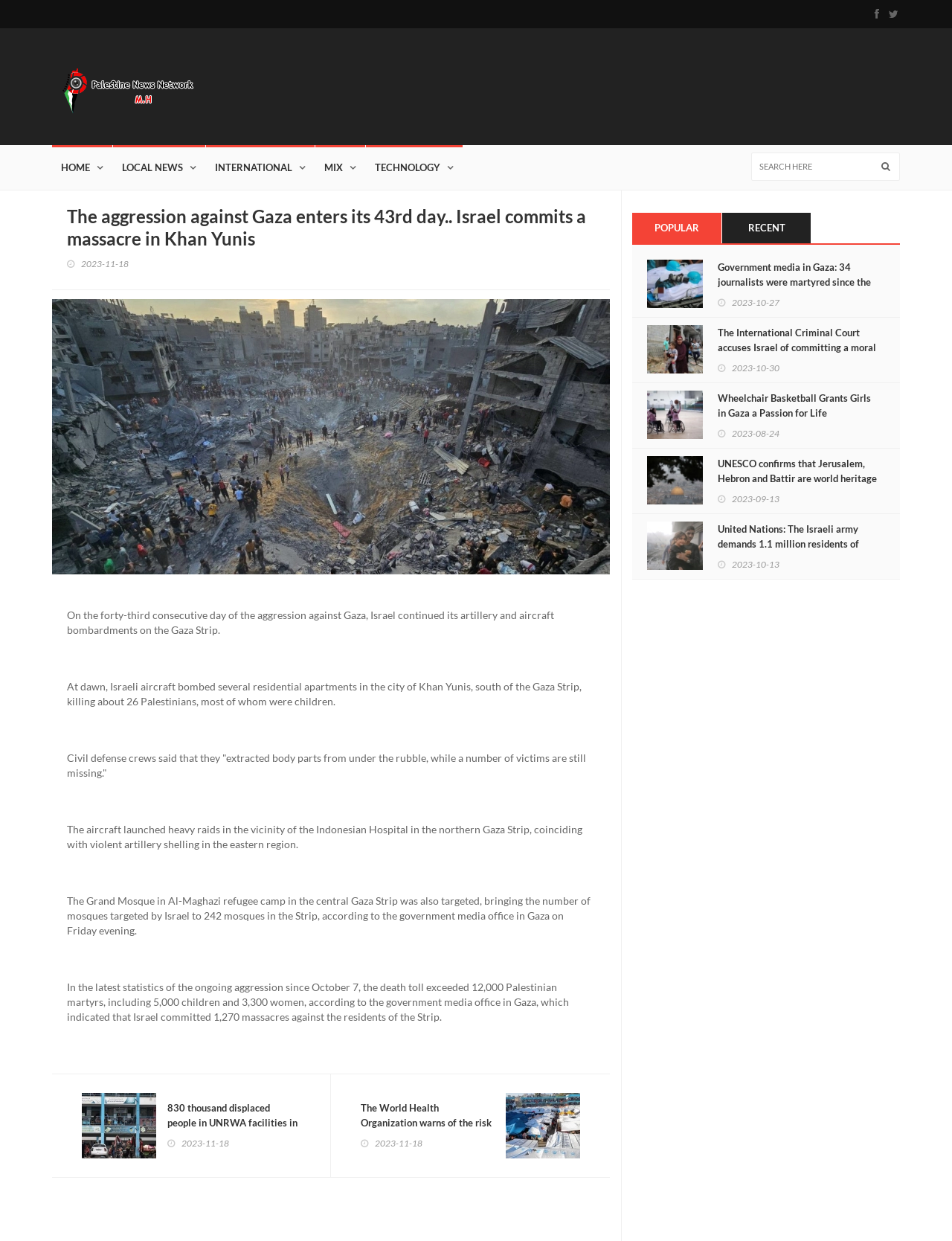What is the death toll of Palestinian martyrs since October 7?
Please give a well-detailed answer to the question.

The answer can be found in the StaticText 'In the latest statistics of the ongoing aggression since October 7, the death toll exceeded 12,000 Palestinian martyrs, including 5,000 children and 3,300 women, according to the government media office in Gaza, which indicated that Israel committed 1,270 massacres against the residents of the Strip.' which is located in the middle of the webpage.